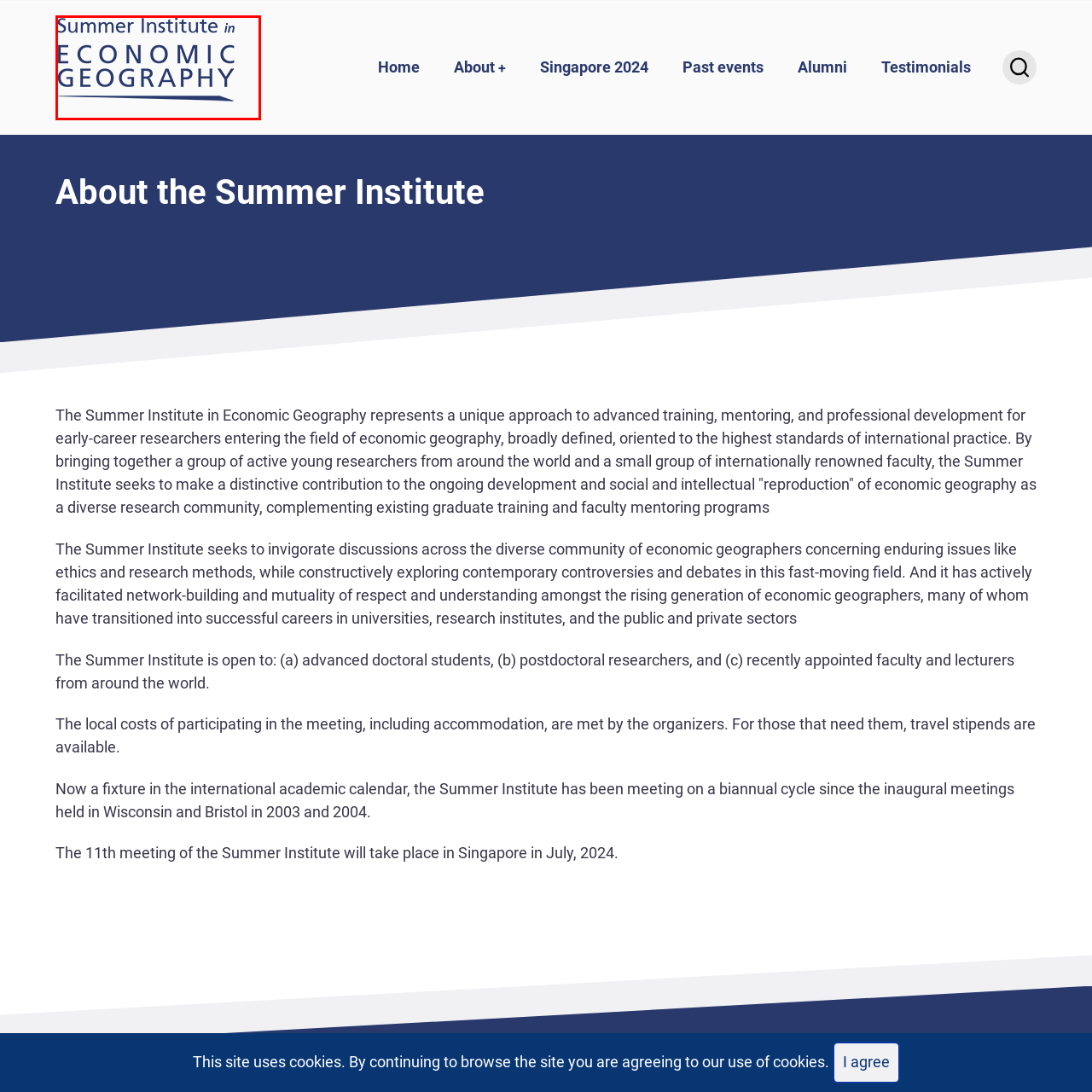Look at the region marked by the red box and describe it extensively.

The image features the title "Summer Institute in ECONOMIC GEOGRAPHY," prominently displayed in a bold and refined typography. The emphasis on "ECONOMIC GEOGRAPHY" highlights the focus of this academic gathering, which aims to engage early-career researchers in this specialized field. The design reflects a professional and scholarly atmosphere, aligning with the Summer Institute's mission to foster innovation, discussion, and networking among emerging scholars and renowned faculty. This visual representation serves as a key identifier for the event, signaling its commitment to high standards in economic geography research and education.